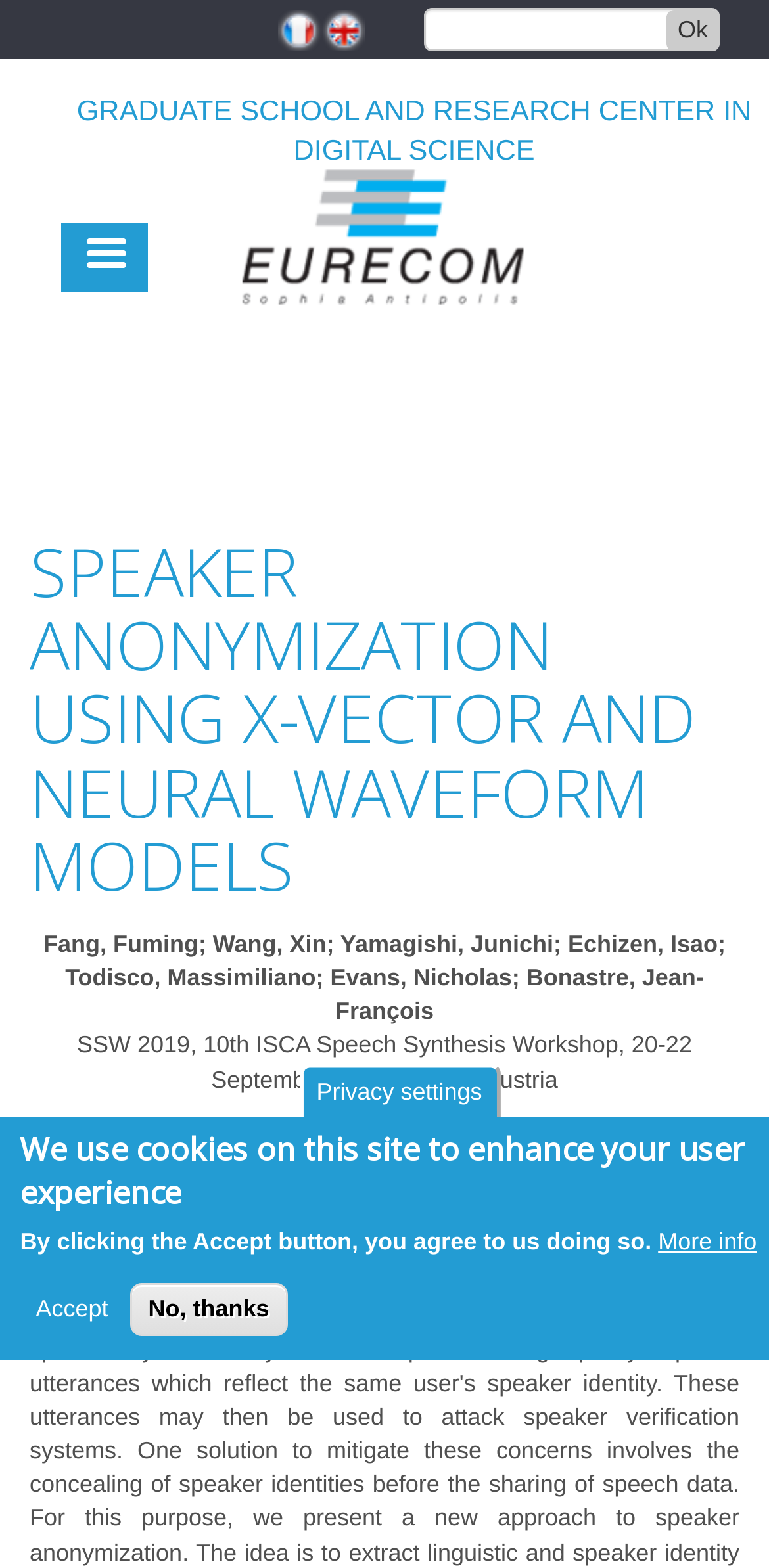Please provide a detailed answer to the question below based on the screenshot: 
What is the location of the SSW 2019 workshop?

The location of the SSW 2019 workshop can be found in the StaticText element 'SSW 2019, 10th ISCA Speech Synthesis Workshop, 20-22 September 2019, Vienna, Austria', which indicates that the workshop was held in Vienna, Austria.